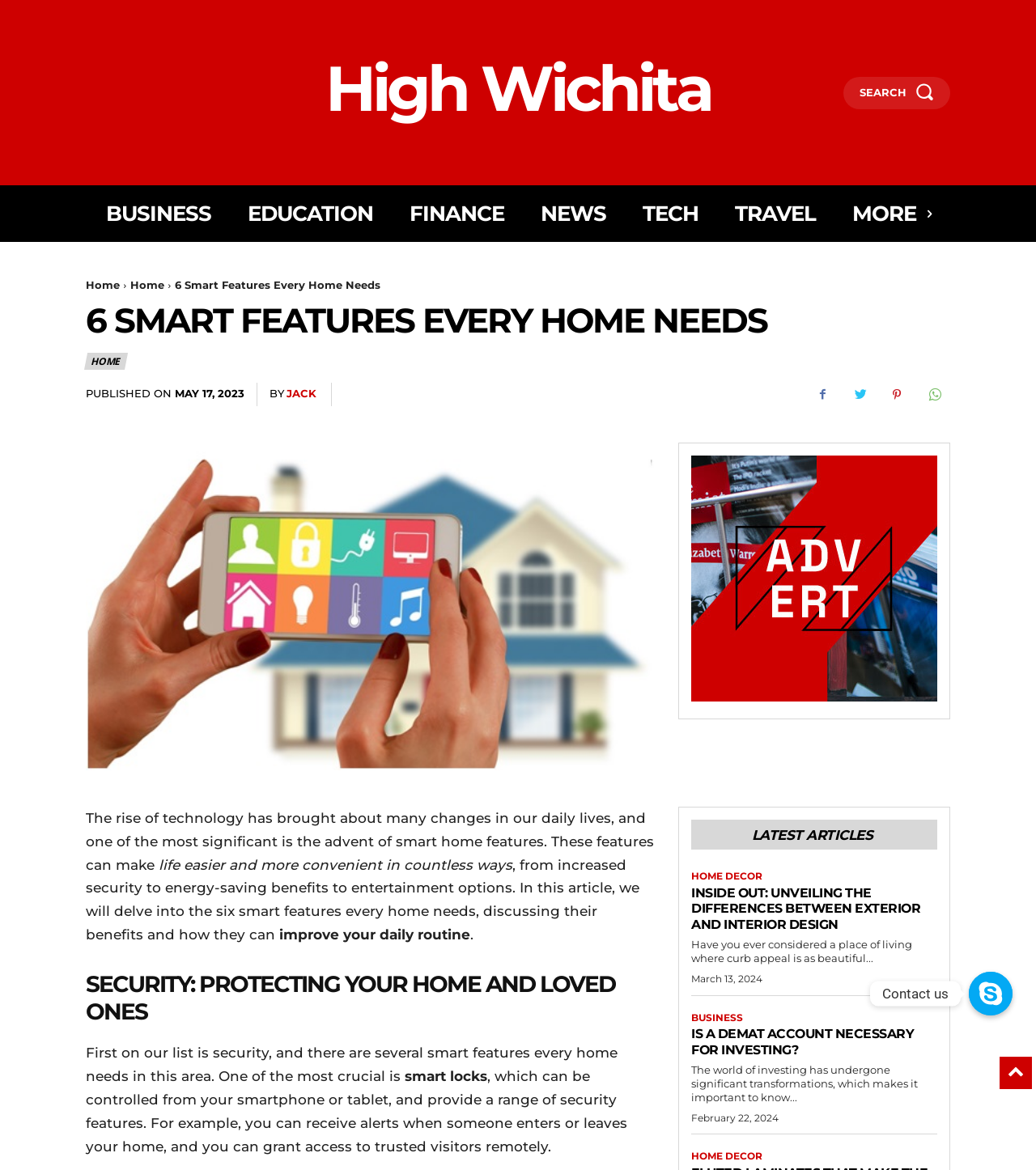Identify the bounding box coordinates for the element you need to click to achieve the following task: "Check the latest articles". The coordinates must be four float values ranging from 0 to 1, formatted as [left, top, right, bottom].

[0.726, 0.707, 0.842, 0.721]